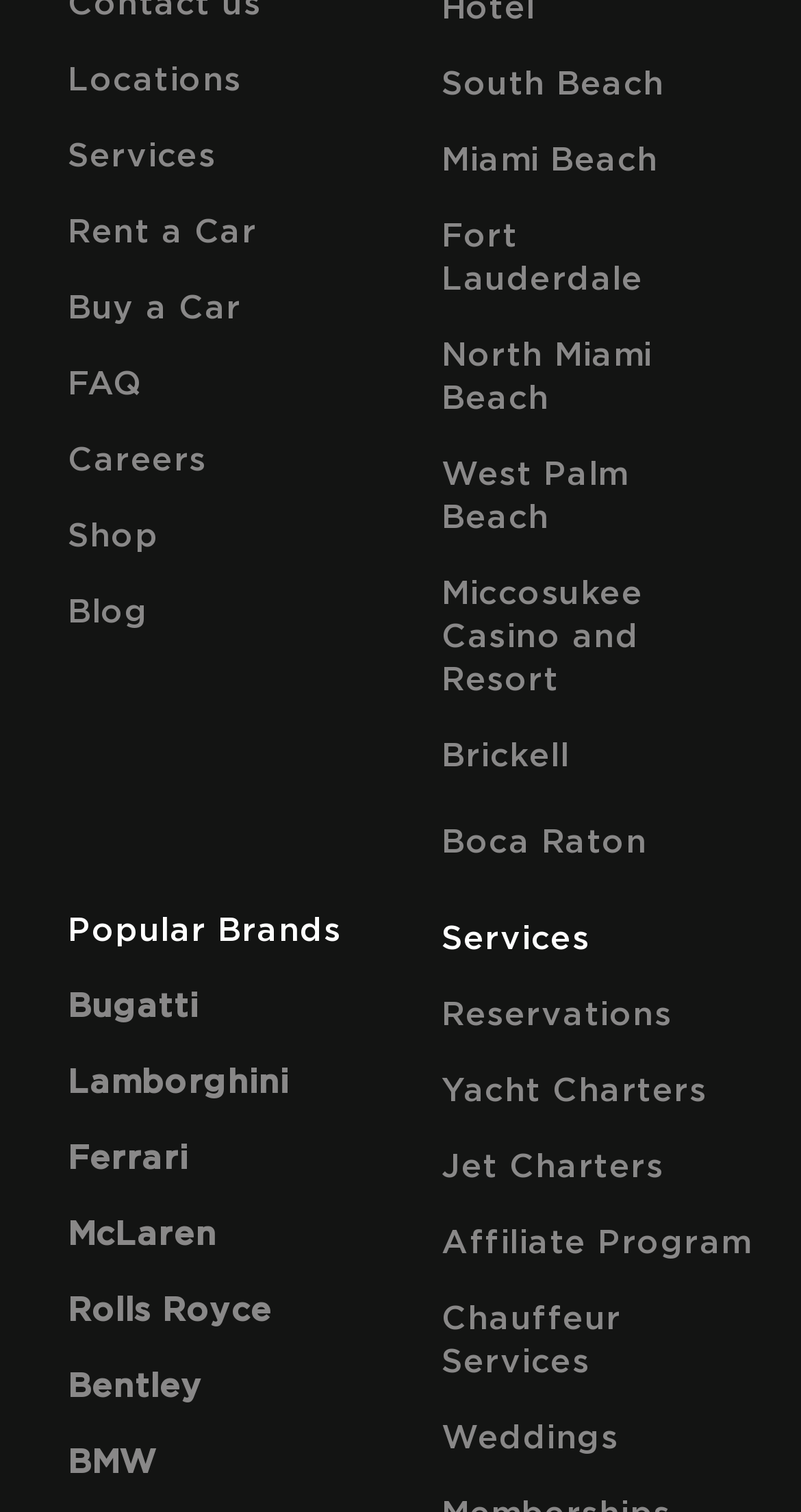Can you find the bounding box coordinates of the area I should click to execute the following instruction: "Learn about yacht charters"?

[0.551, 0.711, 0.882, 0.732]